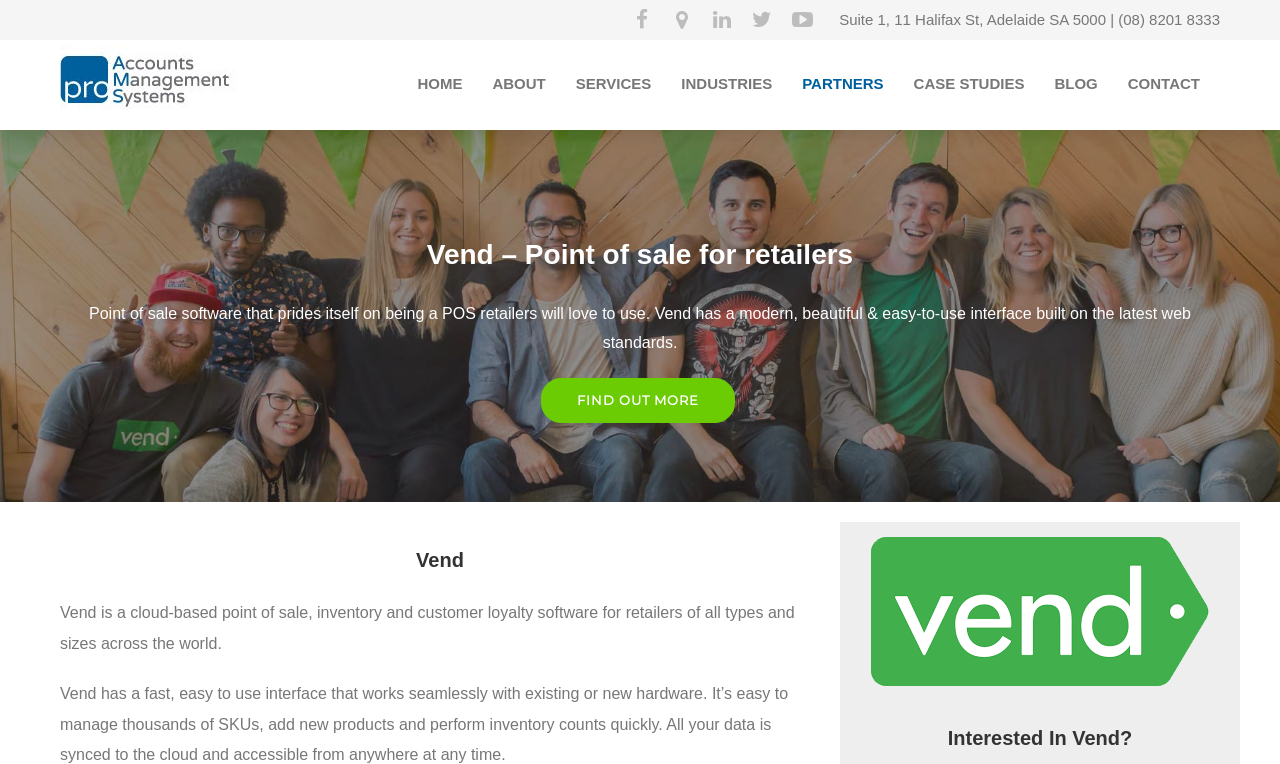Determine the webpage's heading and output its text content.

Vend – Point of sale for retailers